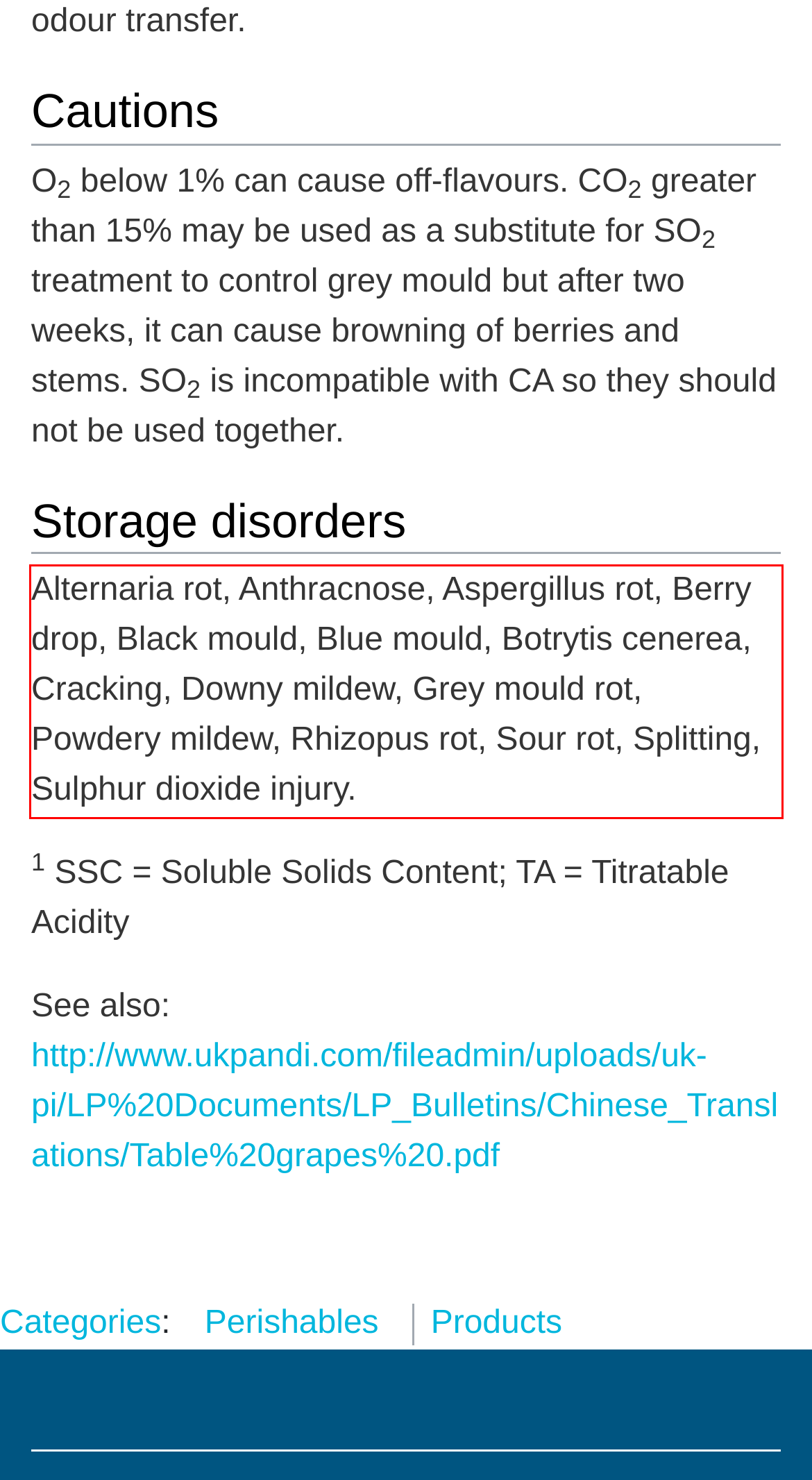You are provided with a screenshot of a webpage containing a red bounding box. Please extract the text enclosed by this red bounding box.

Alternaria rot, Anthracnose, Aspergillus rot, Berry drop, Black mould, Blue mould, Botrytis cenerea, Cracking, Downy mildew, Grey mould rot, Powdery mildew, Rhizopus rot, Sour rot, Splitting, Sulphur dioxide injury.